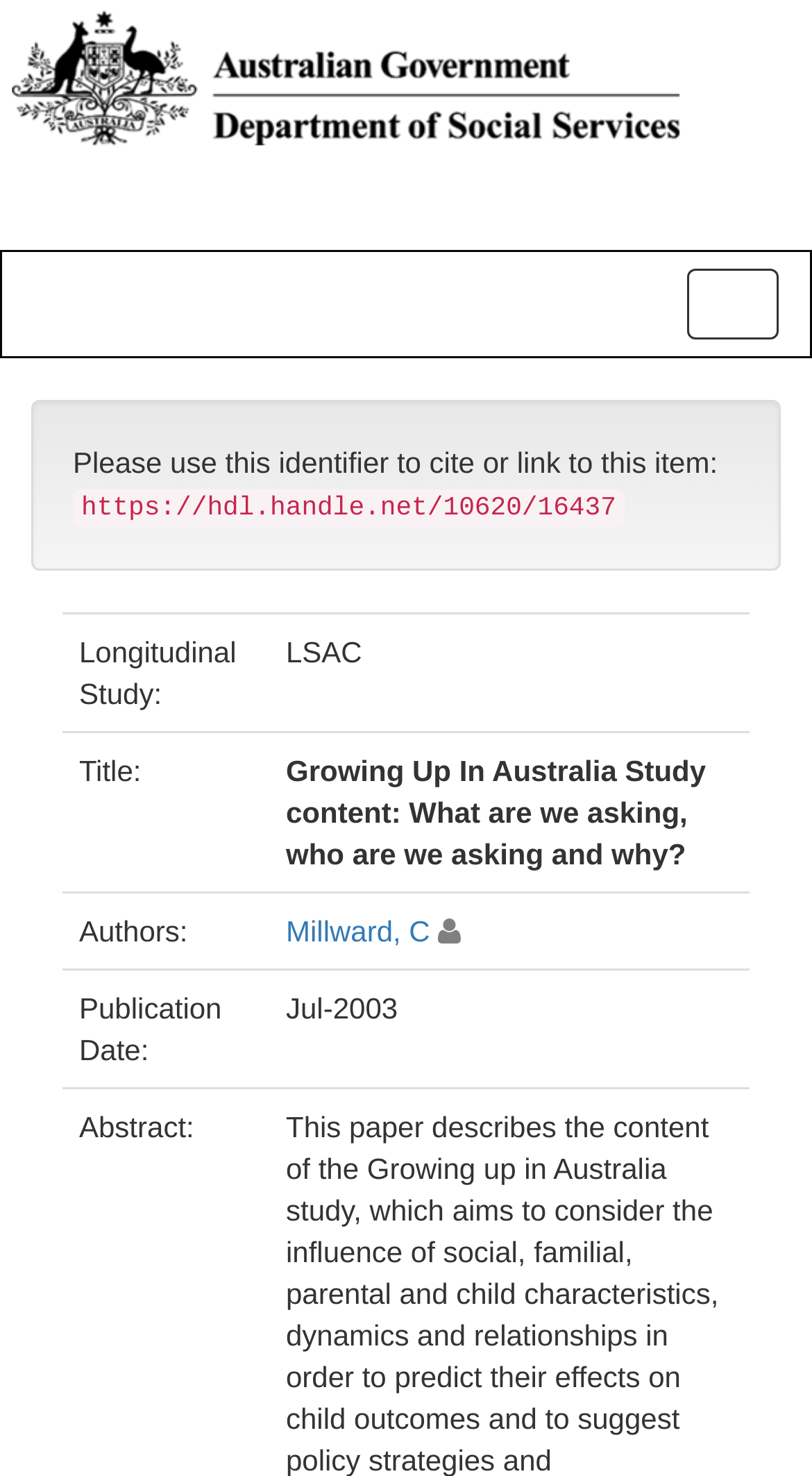What is the identifier to cite or link to this item?
Provide a detailed answer to the question using information from the image.

I found the identifier by looking at the StaticText element with the text 'Please use this identifier to cite or link to this item:' and its corresponding value in the next StaticText element, which is 'https://hdl.handle.net/10620/16437'.